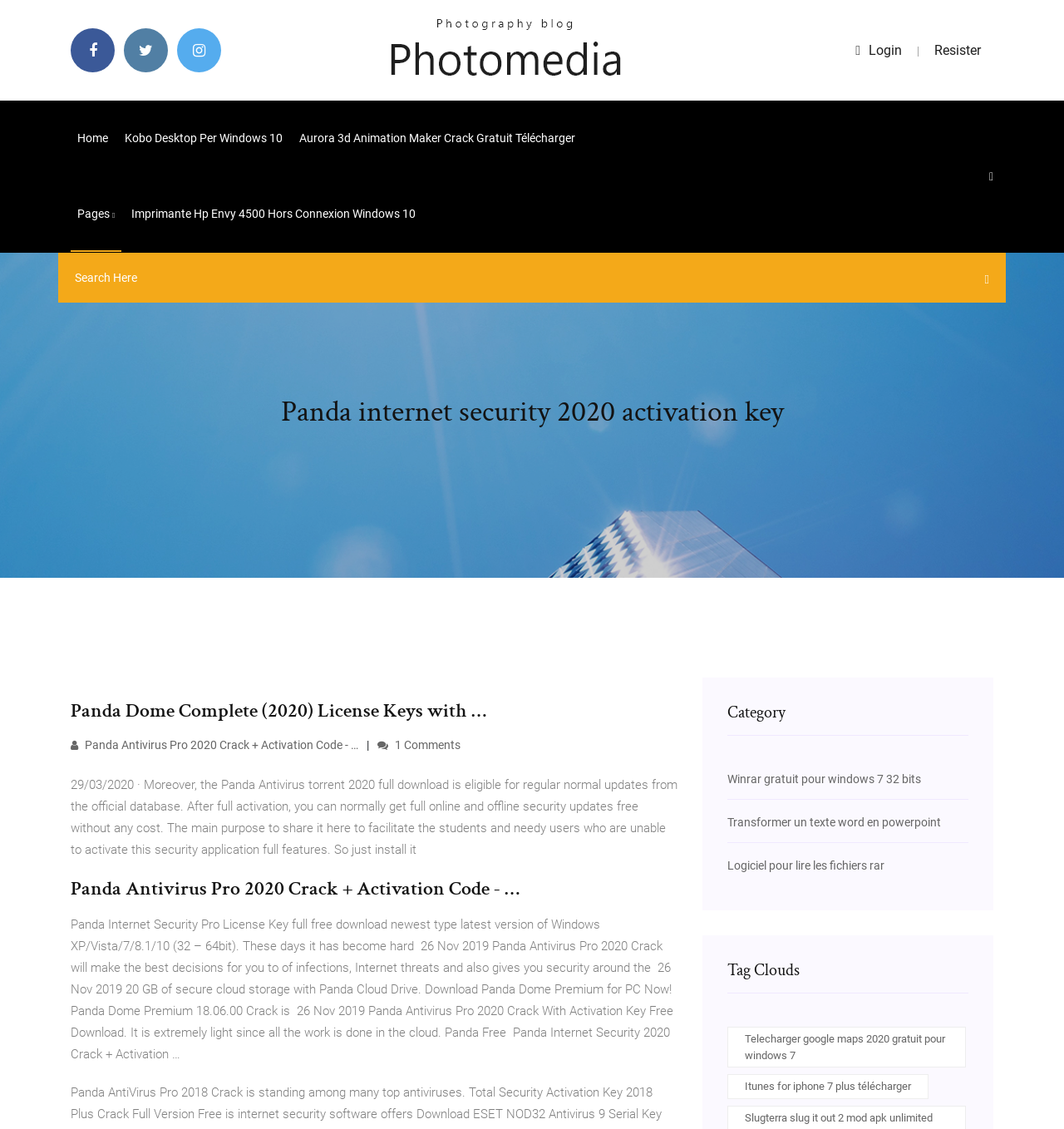Can you determine the bounding box coordinates of the area that needs to be clicked to fulfill the following instruction: "Search for something"?

[0.07, 0.228, 0.918, 0.264]